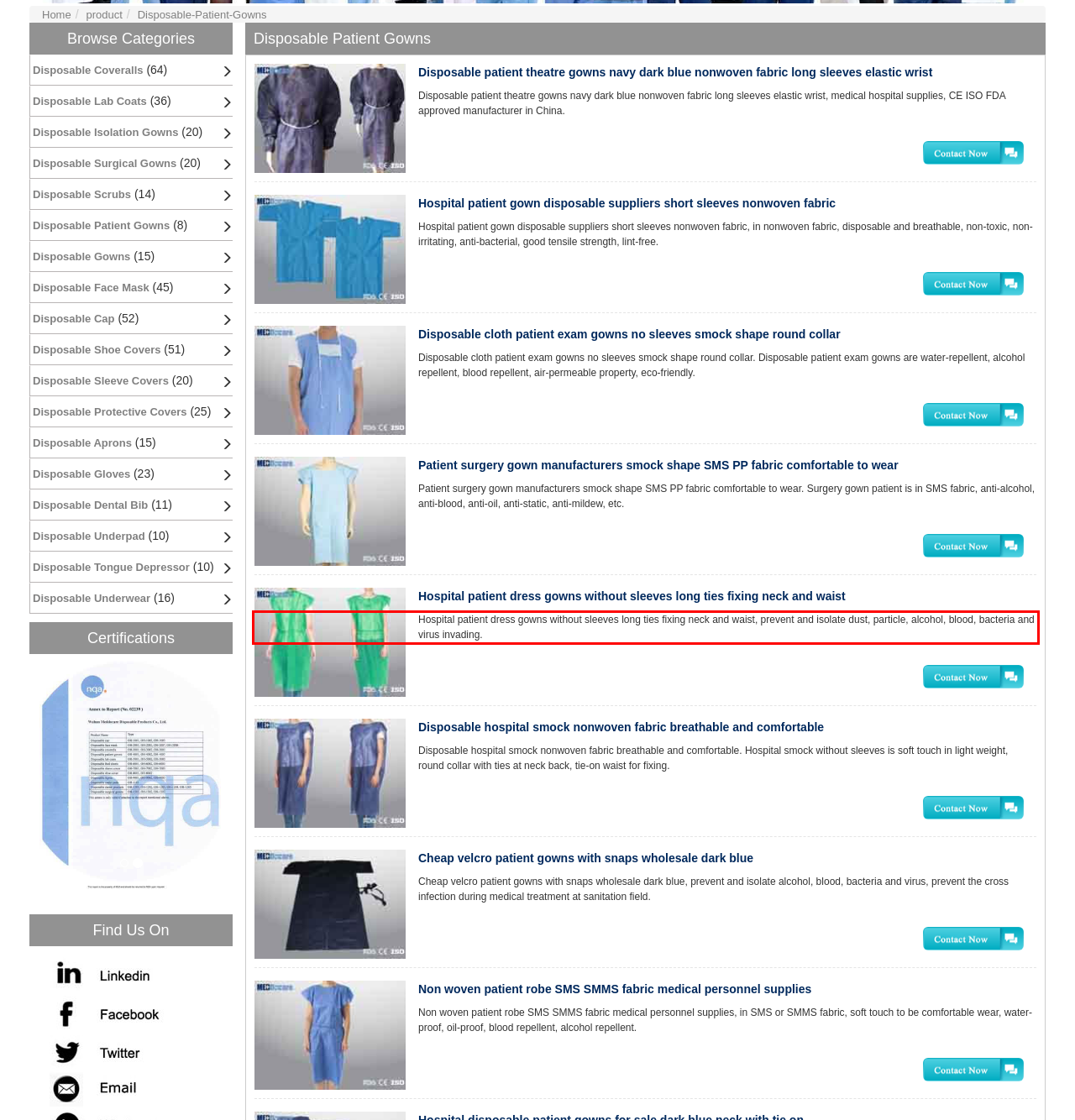You are provided with a screenshot of a webpage featuring a red rectangle bounding box. Extract the text content within this red bounding box using OCR.

Hospital patient dress gowns without sleeves long ties fixing neck and waist, prevent and isolate dust, particle, alcohol, blood, bacteria and virus invading.